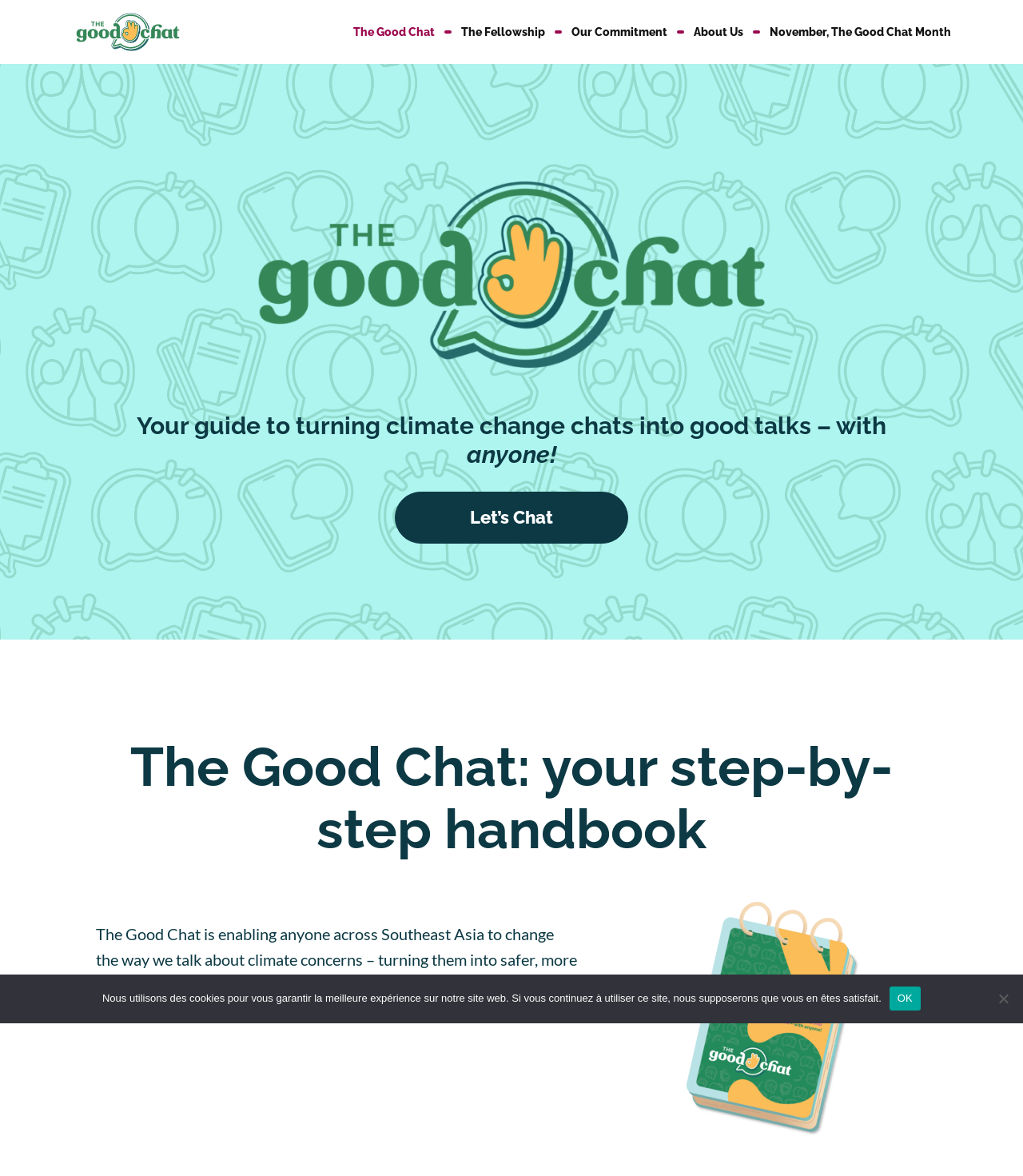How many links are in the top navigation bar?
Look at the image and respond with a one-word or short phrase answer.

5